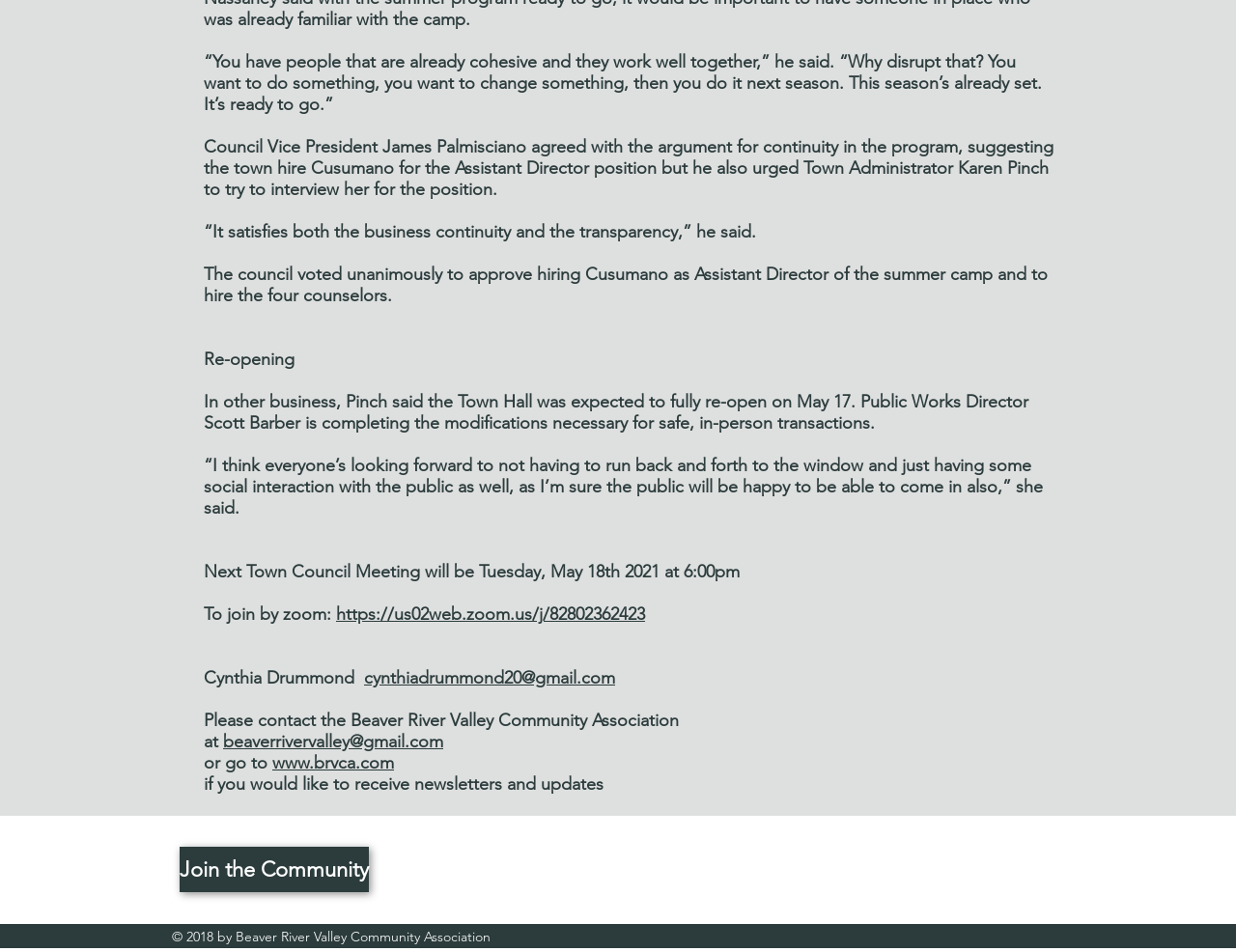Who agreed with the argument for continuity in the program?
Based on the image, give a concise answer in the form of a single word or short phrase.

Council Vice President James Palmisciano